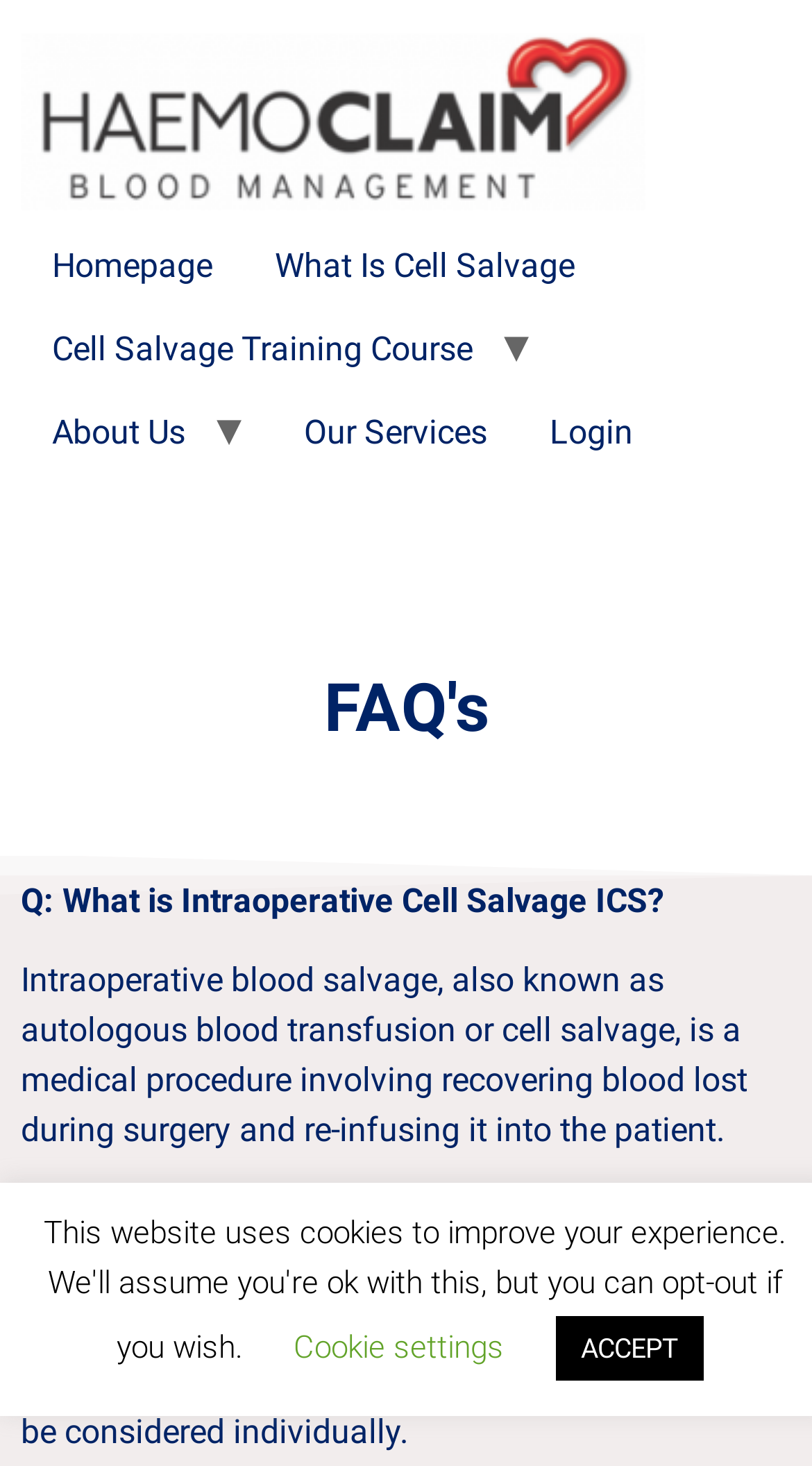Answer the following in one word or a short phrase: 
How many links are in the top section?

5